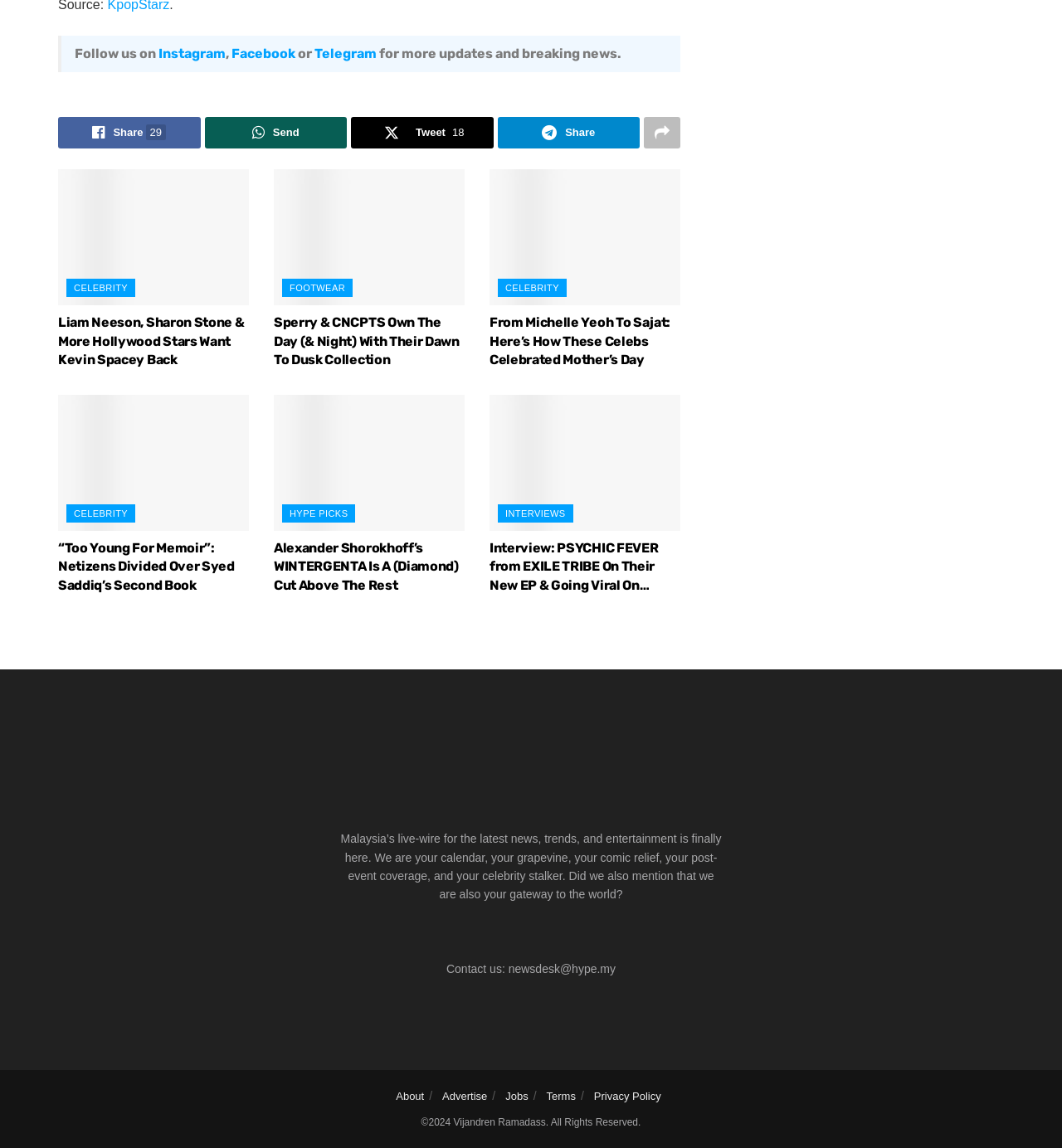Please find the bounding box coordinates of the section that needs to be clicked to achieve this instruction: "Check out the latest news and updates on Twitter".

[0.055, 0.102, 0.189, 0.129]